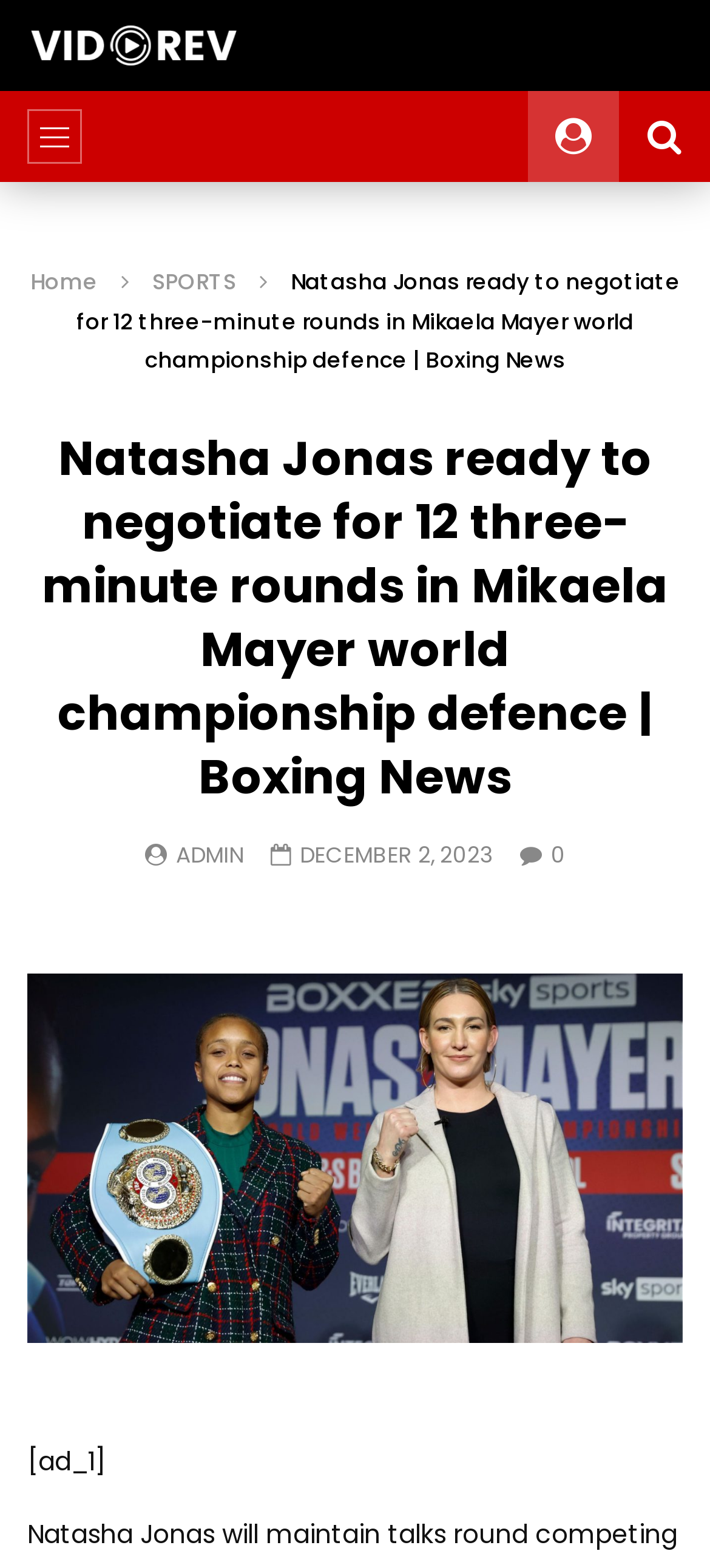What is the date of the news article?
Refer to the screenshot and respond with a concise word or phrase.

DECEMBER 2, 2023